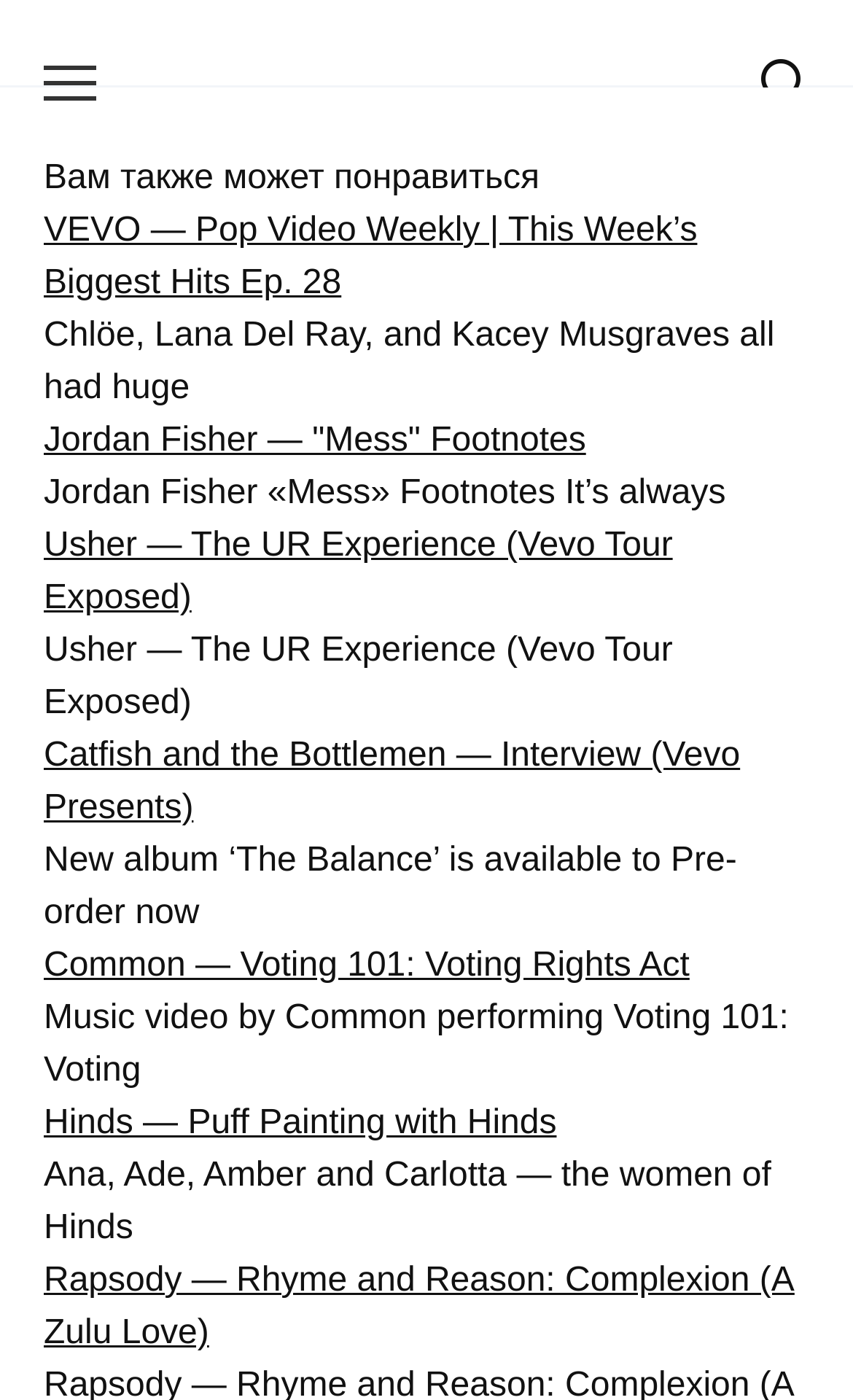What is the main heading displayed on the webpage? Please provide the text.

Fifth Harmony — :60 with Normani